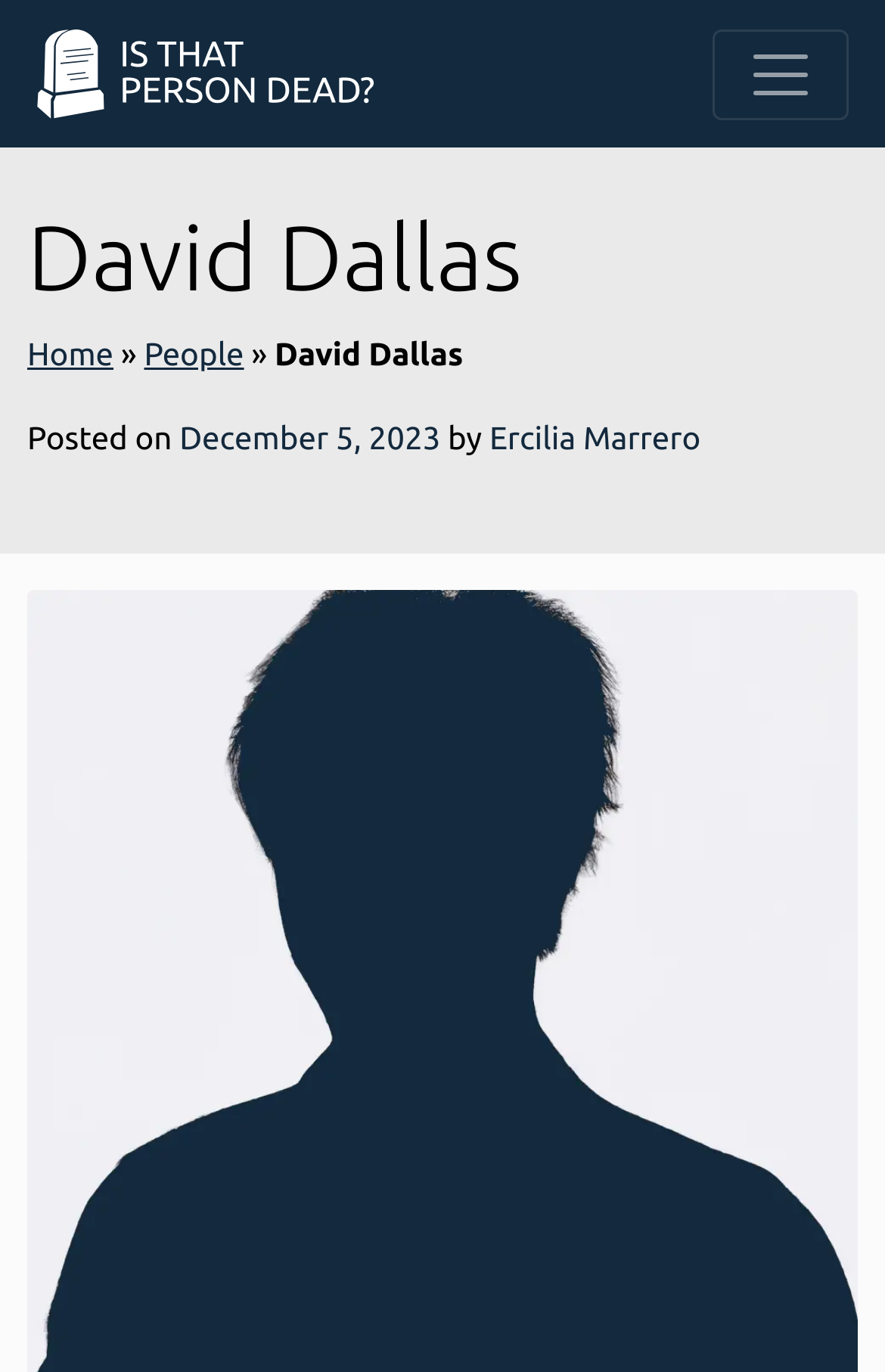What is the category of the person being searched?
Based on the image, please offer an in-depth response to the question.

I can determine the category of the person being searched by looking at the breadcrumb navigation which has a link 'People'.